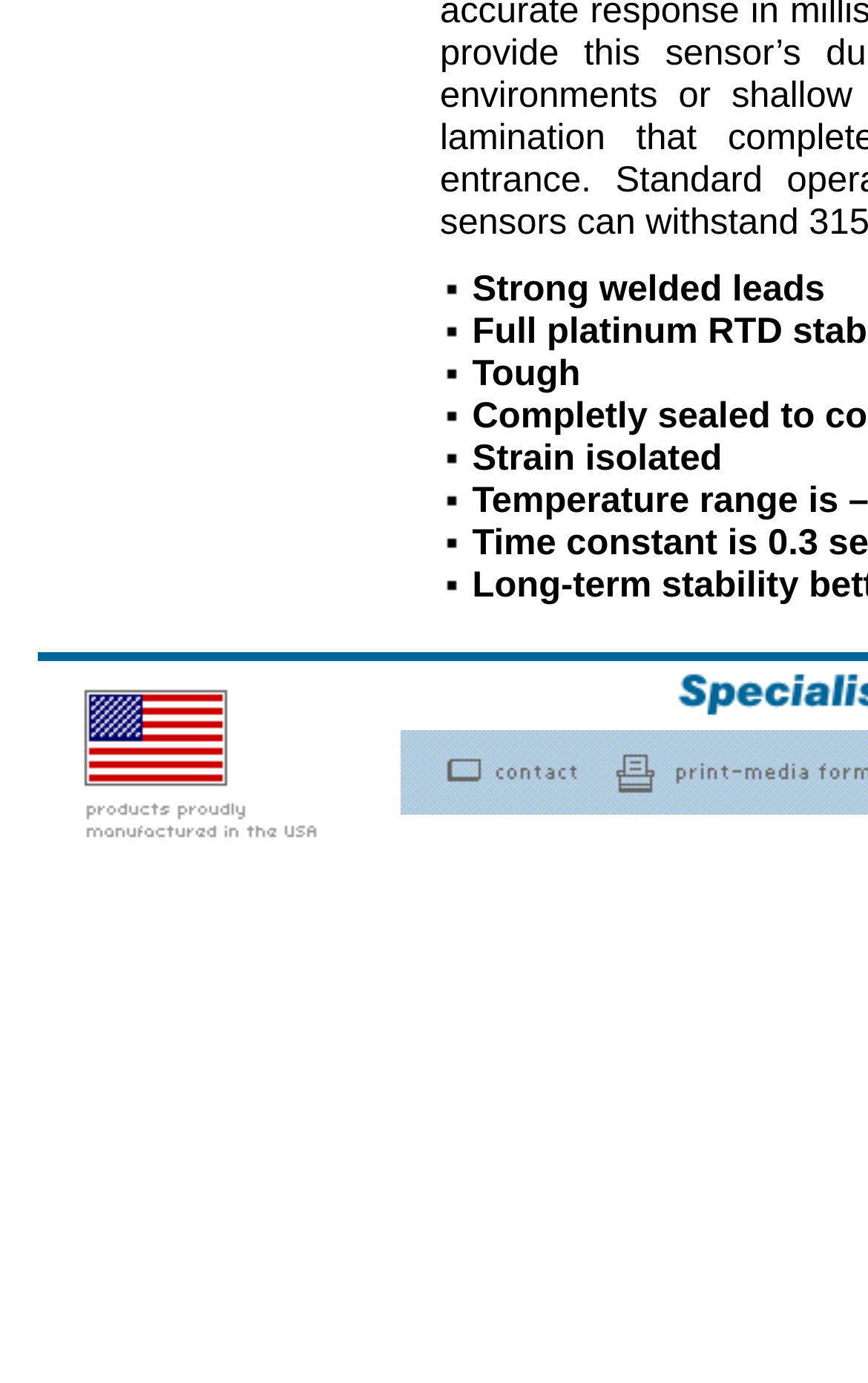Identify the bounding box coordinates for the UI element described as: "name="mail"".

[0.462, 0.568, 0.692, 0.596]